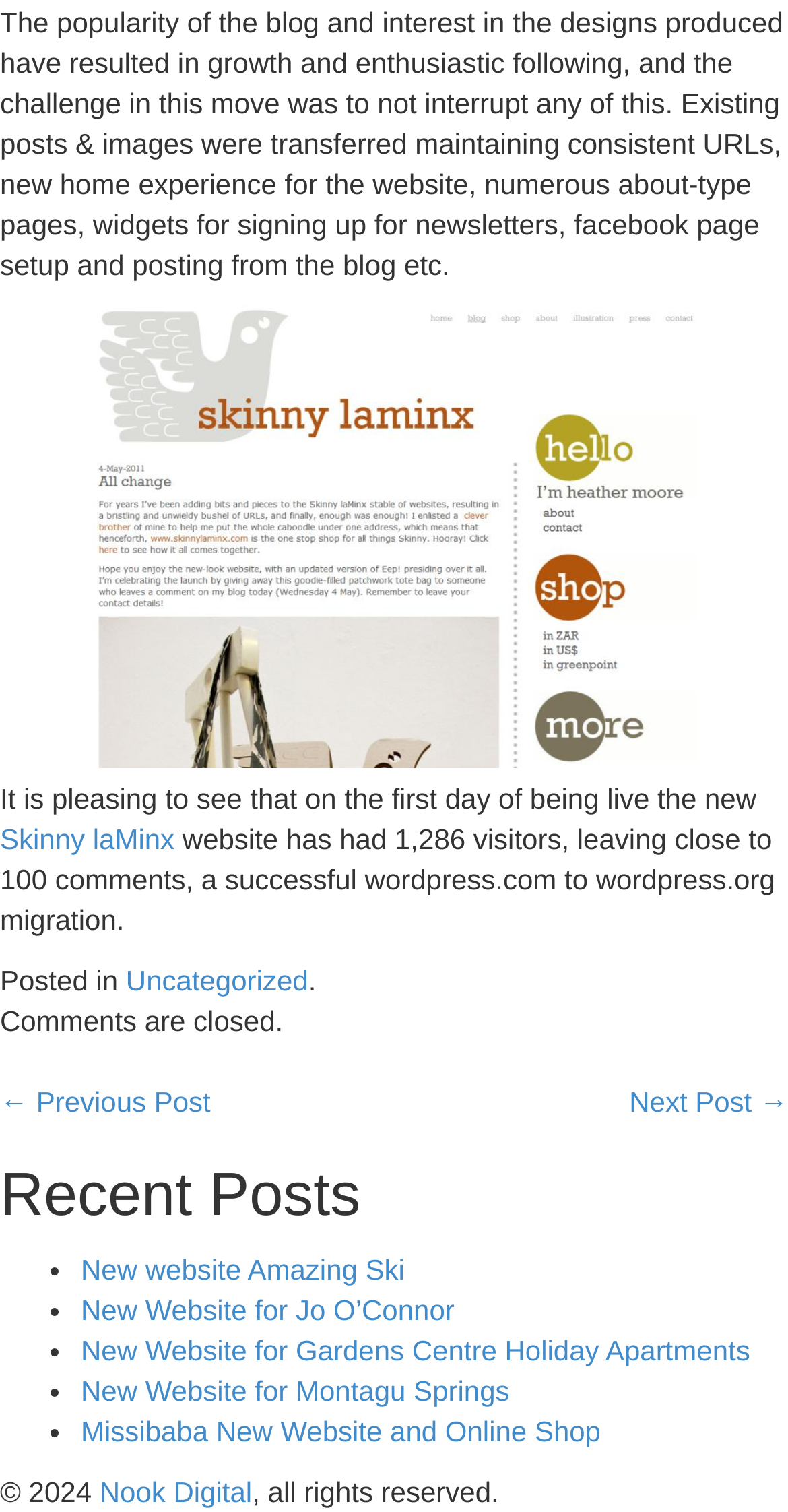Analyze the image and answer the question with as much detail as possible: 
What is the category of the post mentioned in the footer?

The footer section of the page contains a link to the category 'Uncategorized', which suggests that the post belongs to this category.